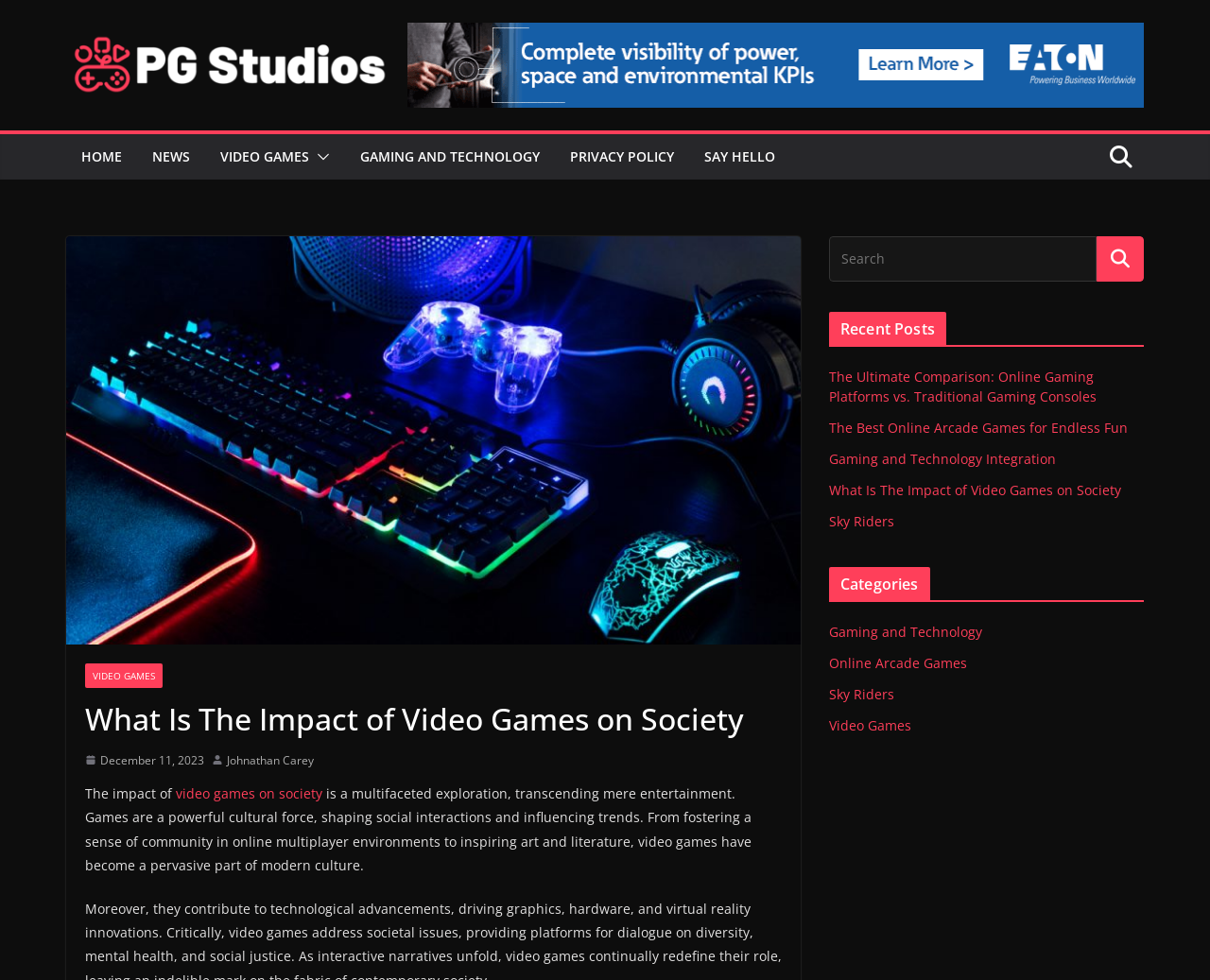What is the author's name?
Offer a detailed and exhaustive answer to the question.

The author's name can be found in the main content section of the webpage, where it says 'Johnathan Carey' next to the date of the article.